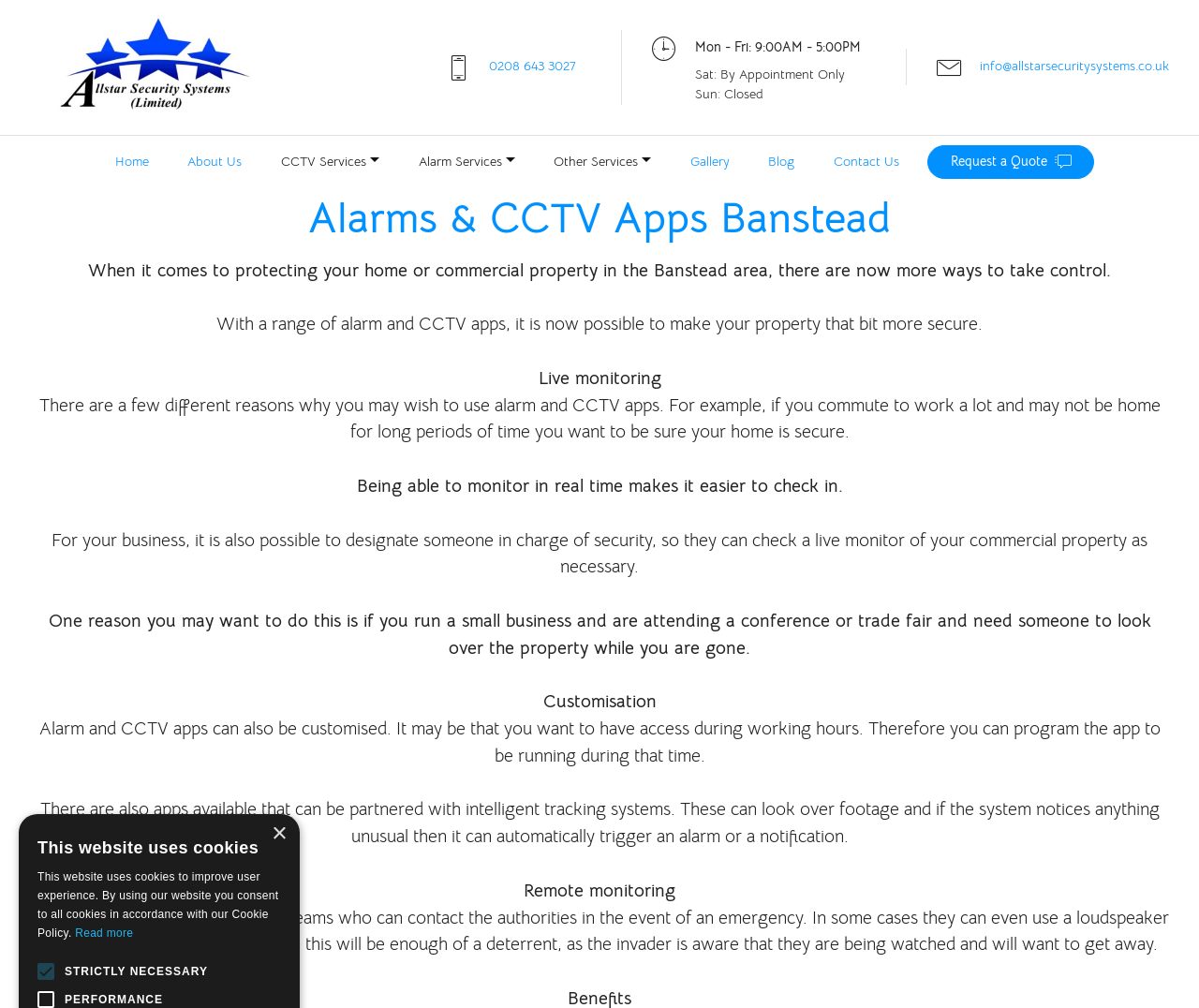Can you find the bounding box coordinates for the element to click on to achieve the instruction: "Call the phone number"?

[0.408, 0.057, 0.48, 0.074]